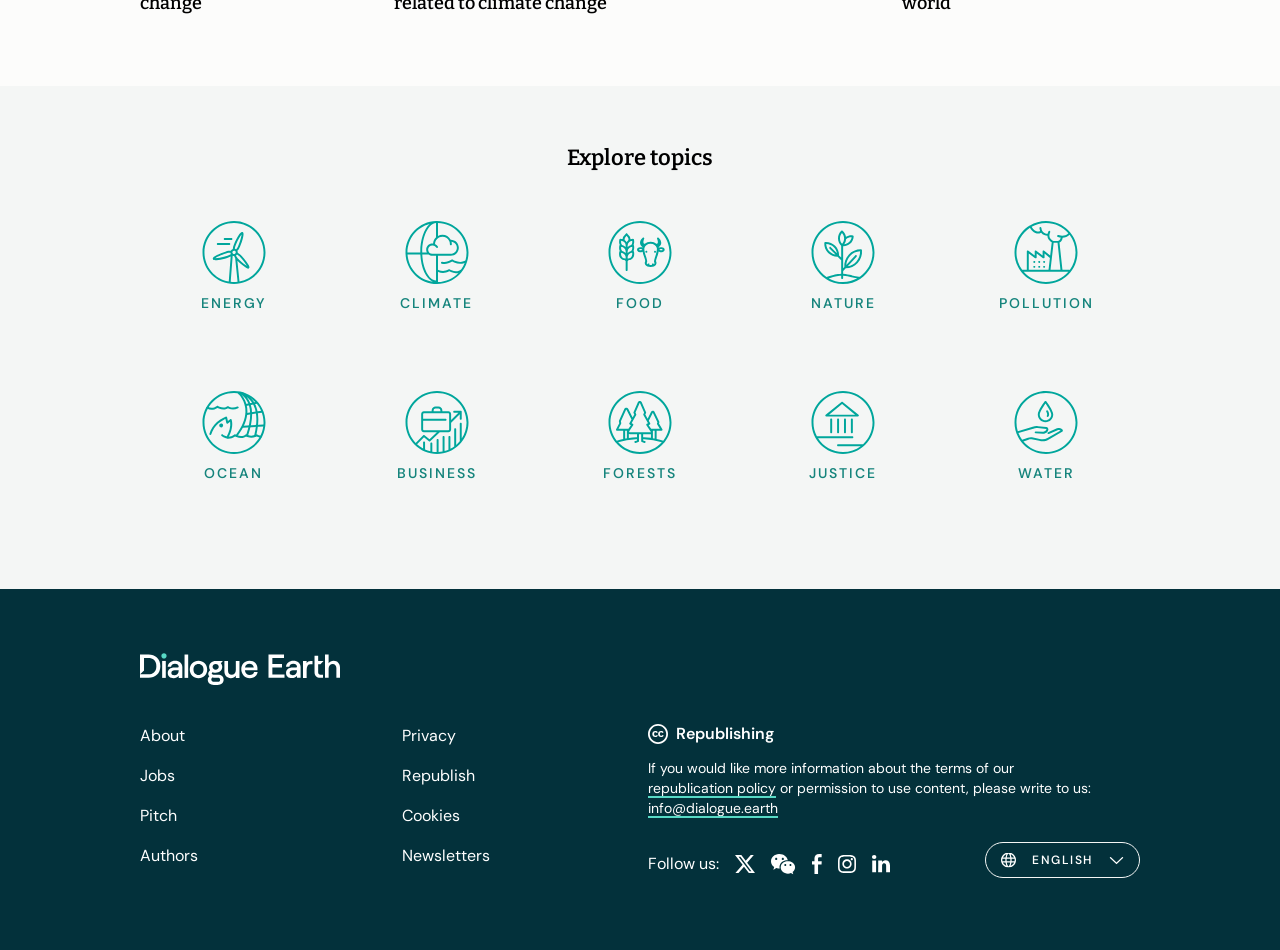Determine the bounding box coordinates for the clickable element required to fulfill the instruction: "Explore topics". Provide the coordinates as four float numbers between 0 and 1, i.e., [left, top, right, bottom].

[0.109, 0.154, 0.891, 0.179]